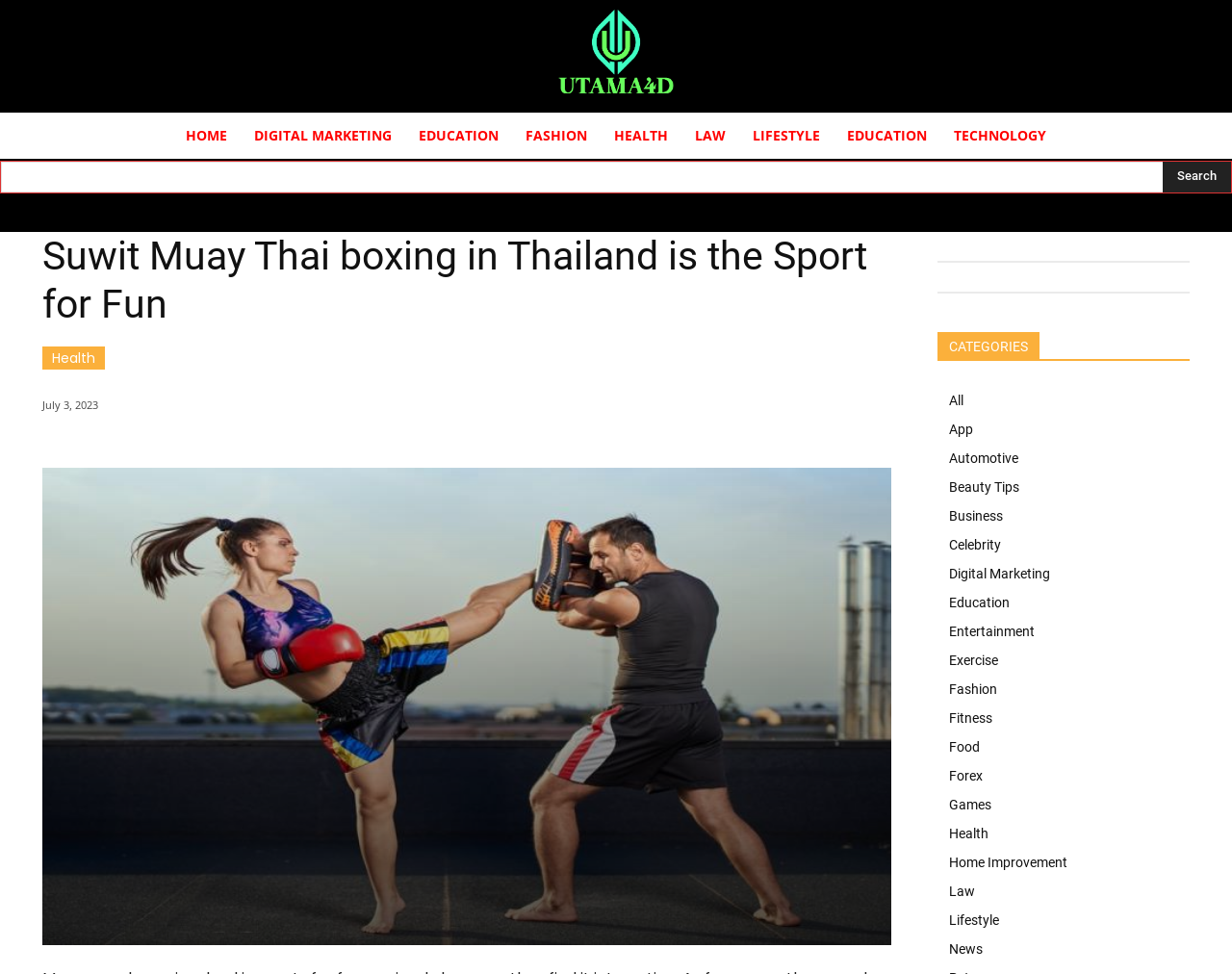Please identify the bounding box coordinates of the element's region that should be clicked to execute the following instruction: "Click the HOME link". The bounding box coordinates must be four float numbers between 0 and 1, i.e., [left, top, right, bottom].

[0.14, 0.115, 0.195, 0.163]